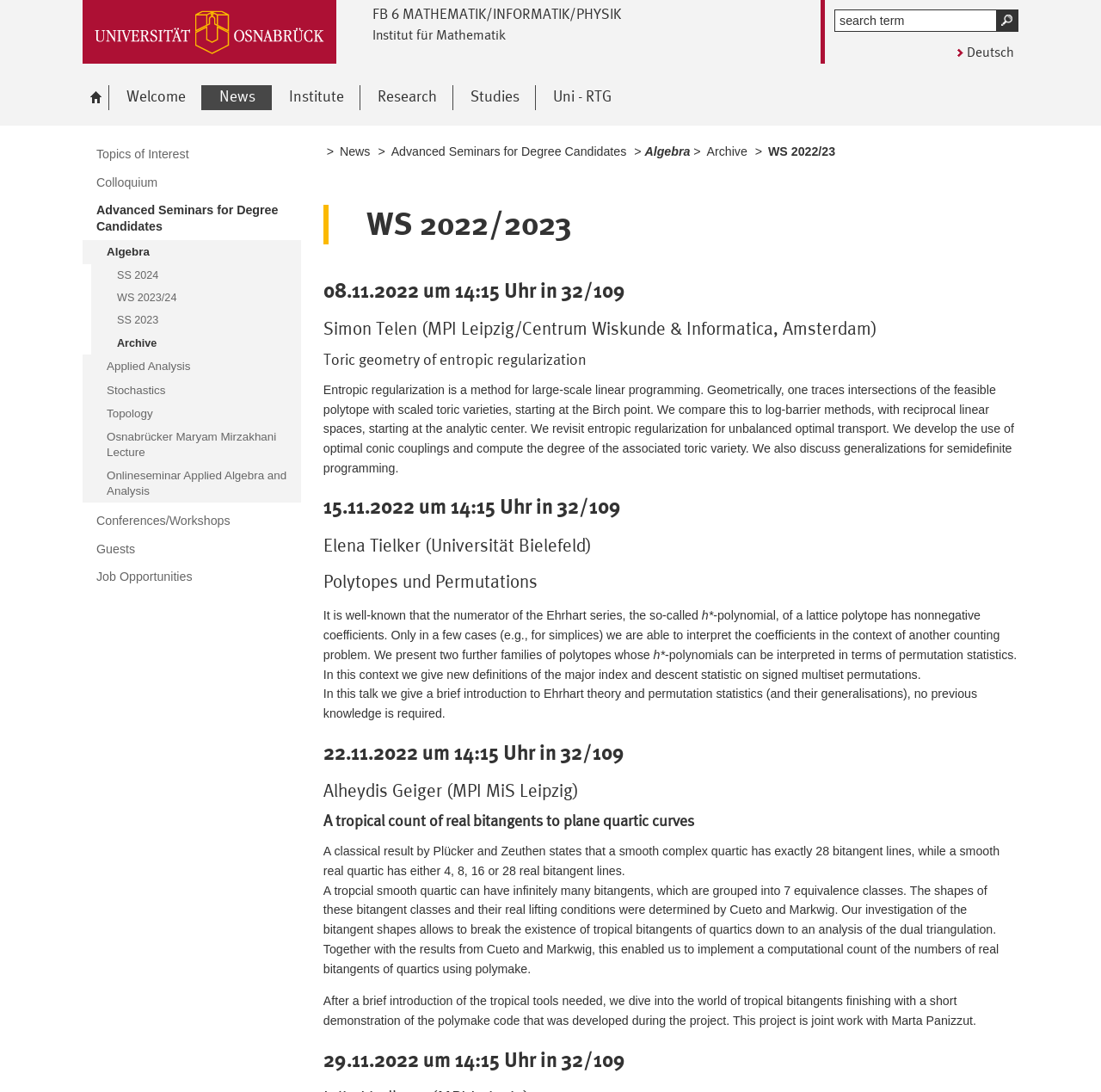Specify the bounding box coordinates for the region that must be clicked to perform the given instruction: "view news".

[0.306, 0.13, 0.336, 0.148]